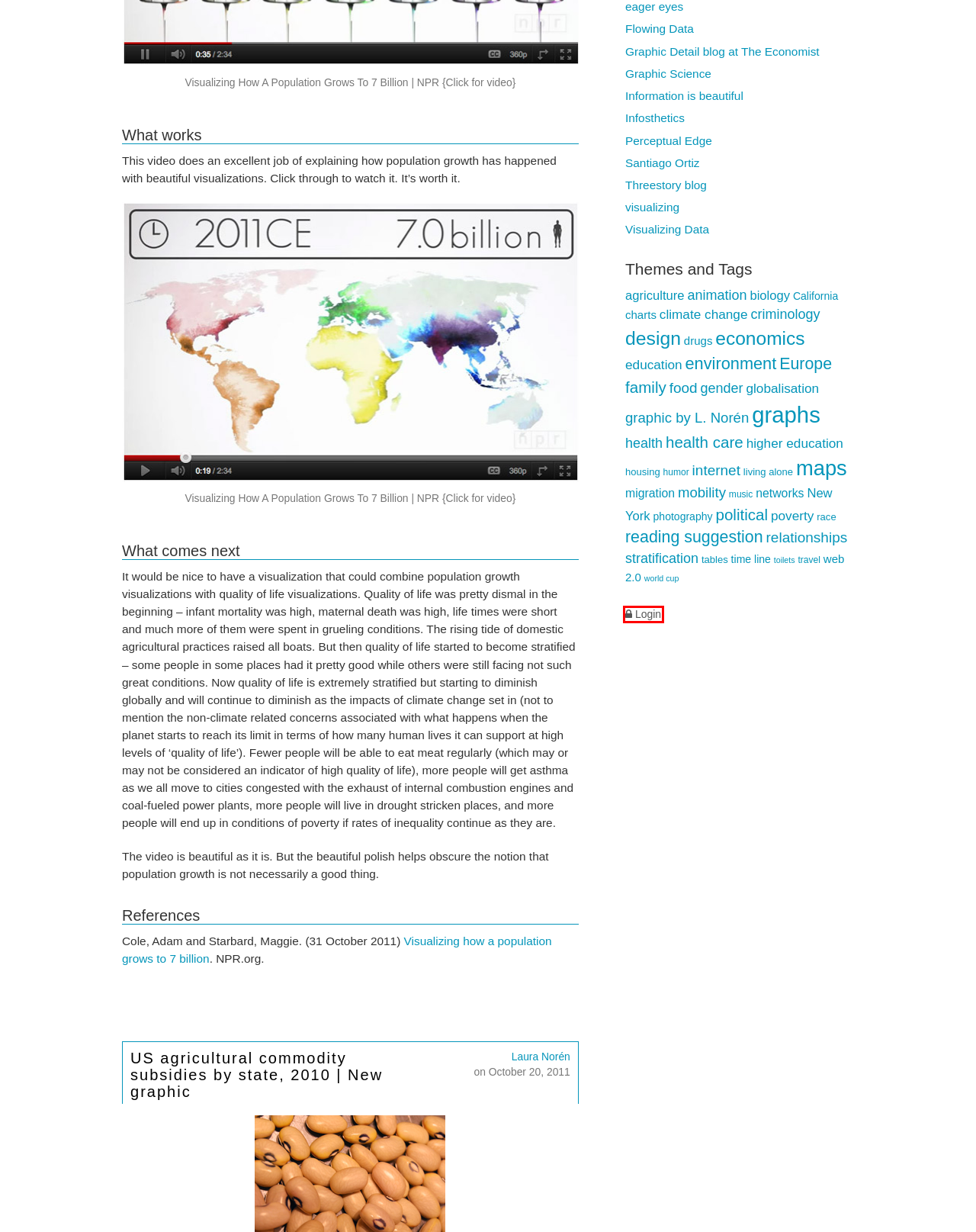Examine the screenshot of a webpage with a red bounding box around an element. Then, select the webpage description that best represents the new page after clicking the highlighted element. Here are the descriptions:
A. The Scarcity Fallacy - Contexts
B. Visualizing How A Population Hits 7 Billion : NPR
C. Marijuana Arrests in New York City - Graphic Sociology
D. Log In ‹ Graphic Sociology — WordPress
E. USDA
F. NameBright - Coming Soon
G. Food production increases, world hunger…also increases - Graphic Sociology
H. Art Center’s Instrument of Creativity | @Issue Journal of Business & Design

D